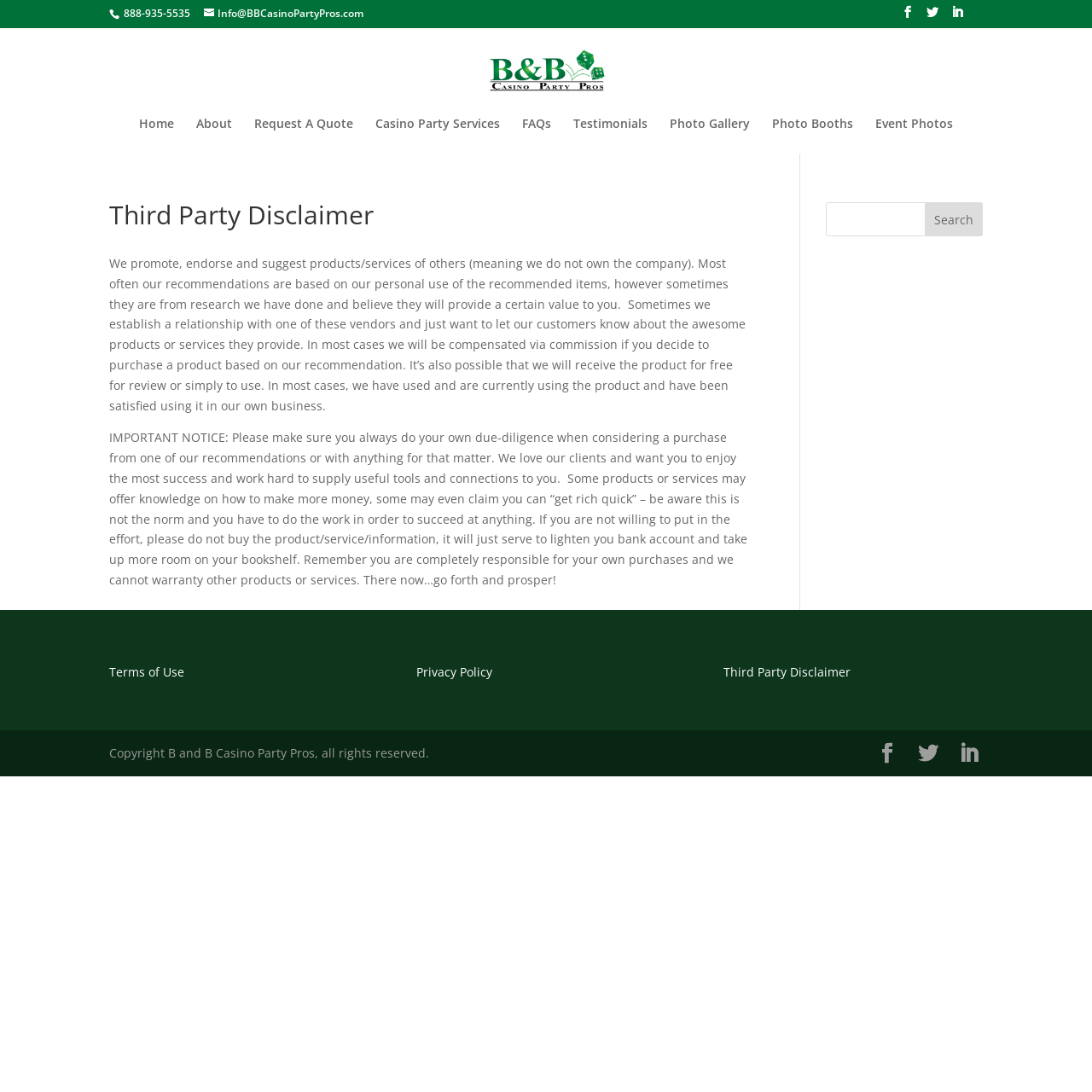Could you determine the bounding box coordinates of the clickable element to complete the instruction: "Check the 'Terms of Use'"? Provide the coordinates as four float numbers between 0 and 1, i.e., [left, top, right, bottom].

[0.1, 0.608, 0.169, 0.623]